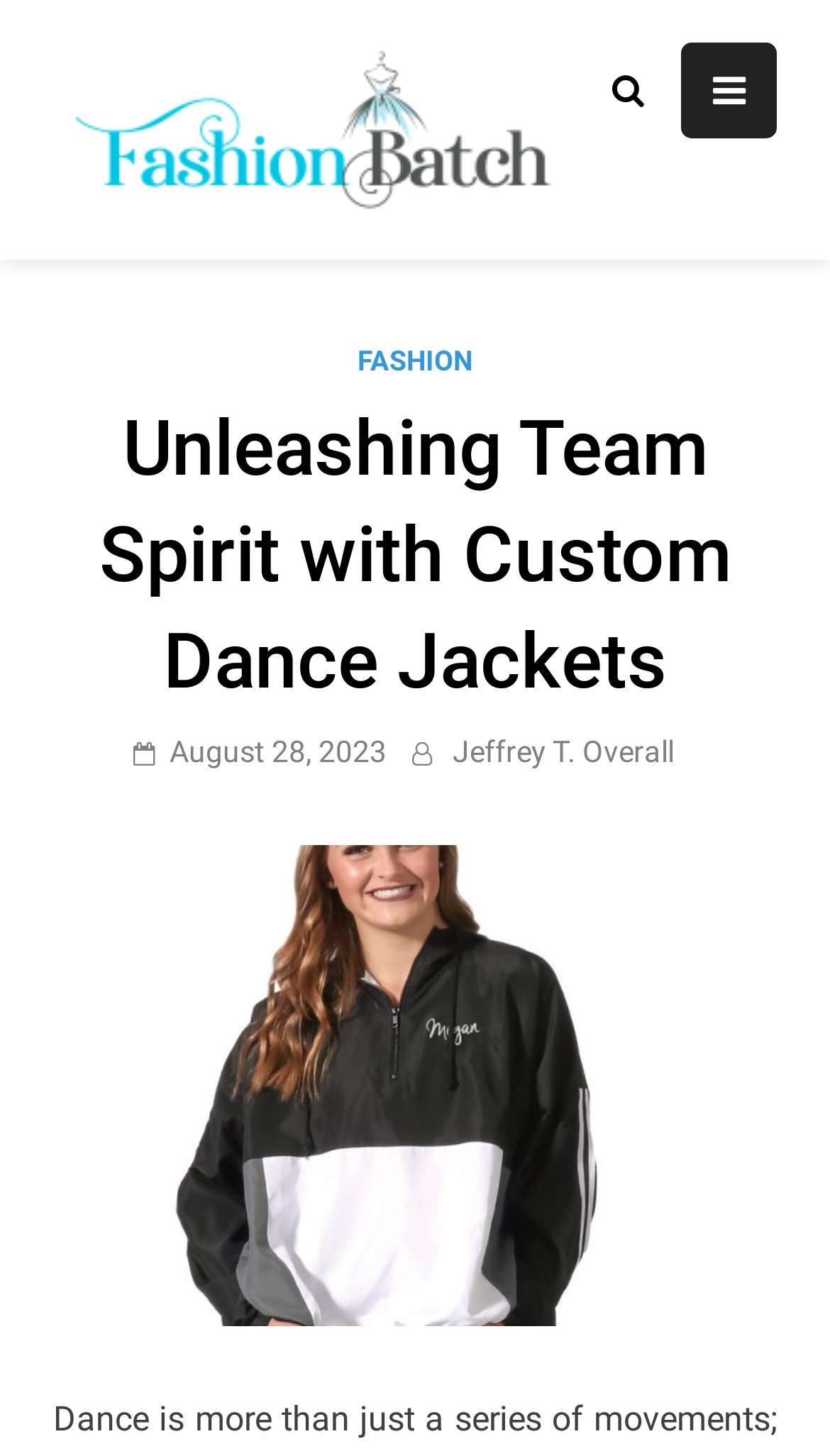From the image, can you give a detailed response to the question below:
What is the name of the blog?

I inferred this answer by looking at the static text element with the text 'Fahion Blog' located at [0.718, 0.092, 0.887, 0.114].